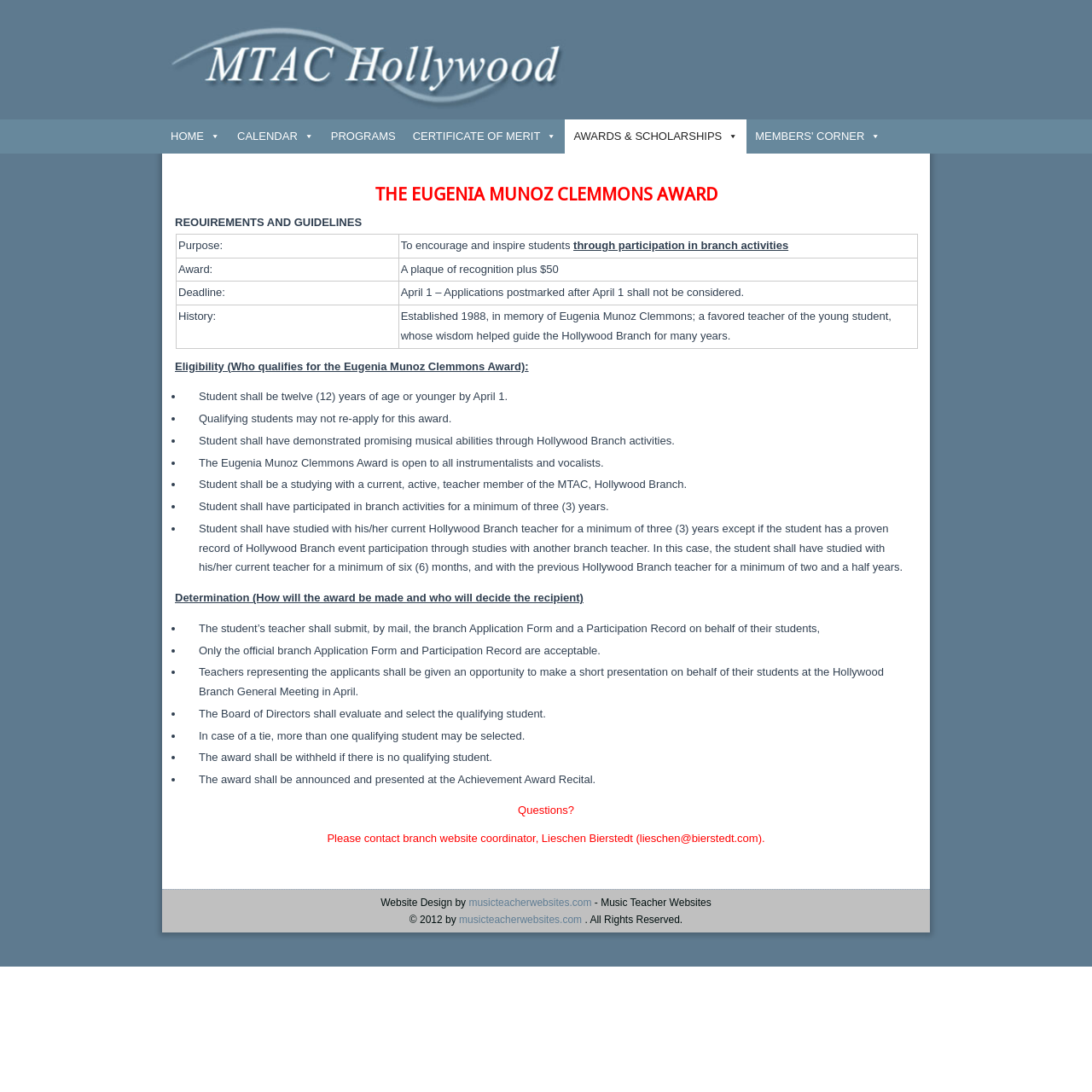Show the bounding box coordinates of the region that should be clicked to follow the instruction: "Click HOME."

[0.148, 0.109, 0.209, 0.141]